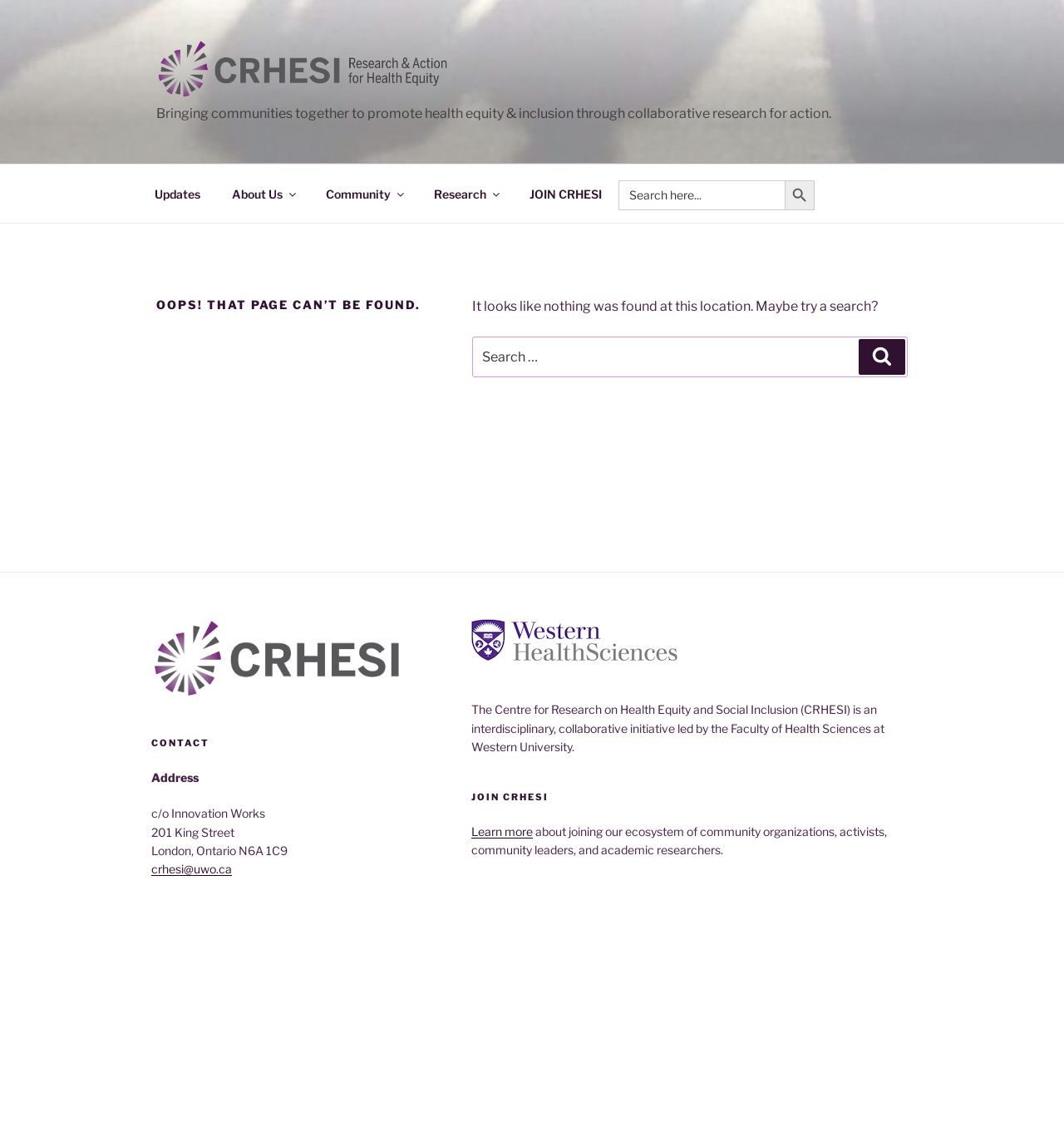Give a one-word or short phrase answer to the question: 
How many search bars are there on the page?

2